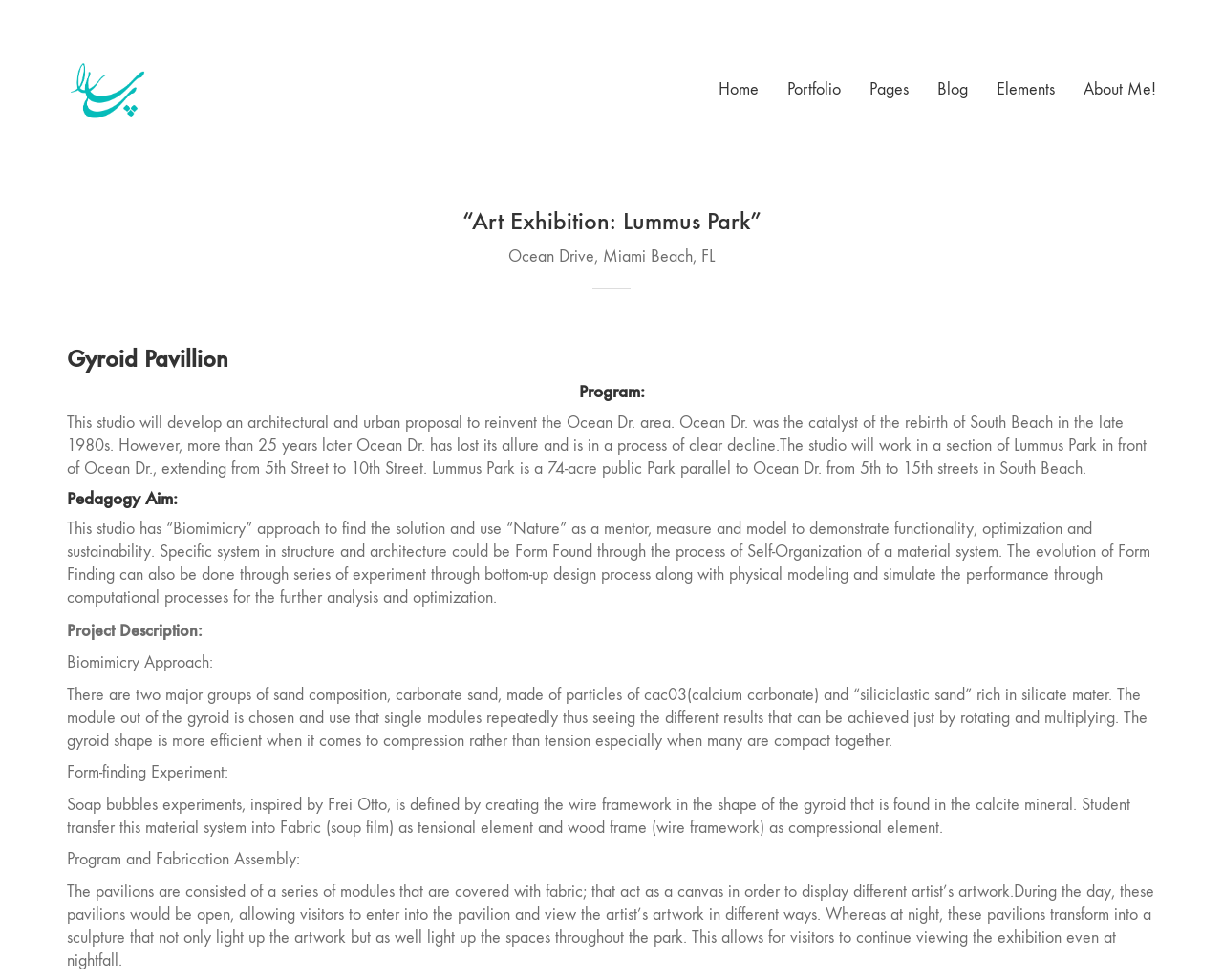Please analyze the image and give a detailed answer to the question:
What is the location of the art exhibition?

I found the answer by looking at the static text element with the content 'Ocean Drive, Miami Beach, FL' which is located below the heading '“Art Exhibition: Lummus Park”'.